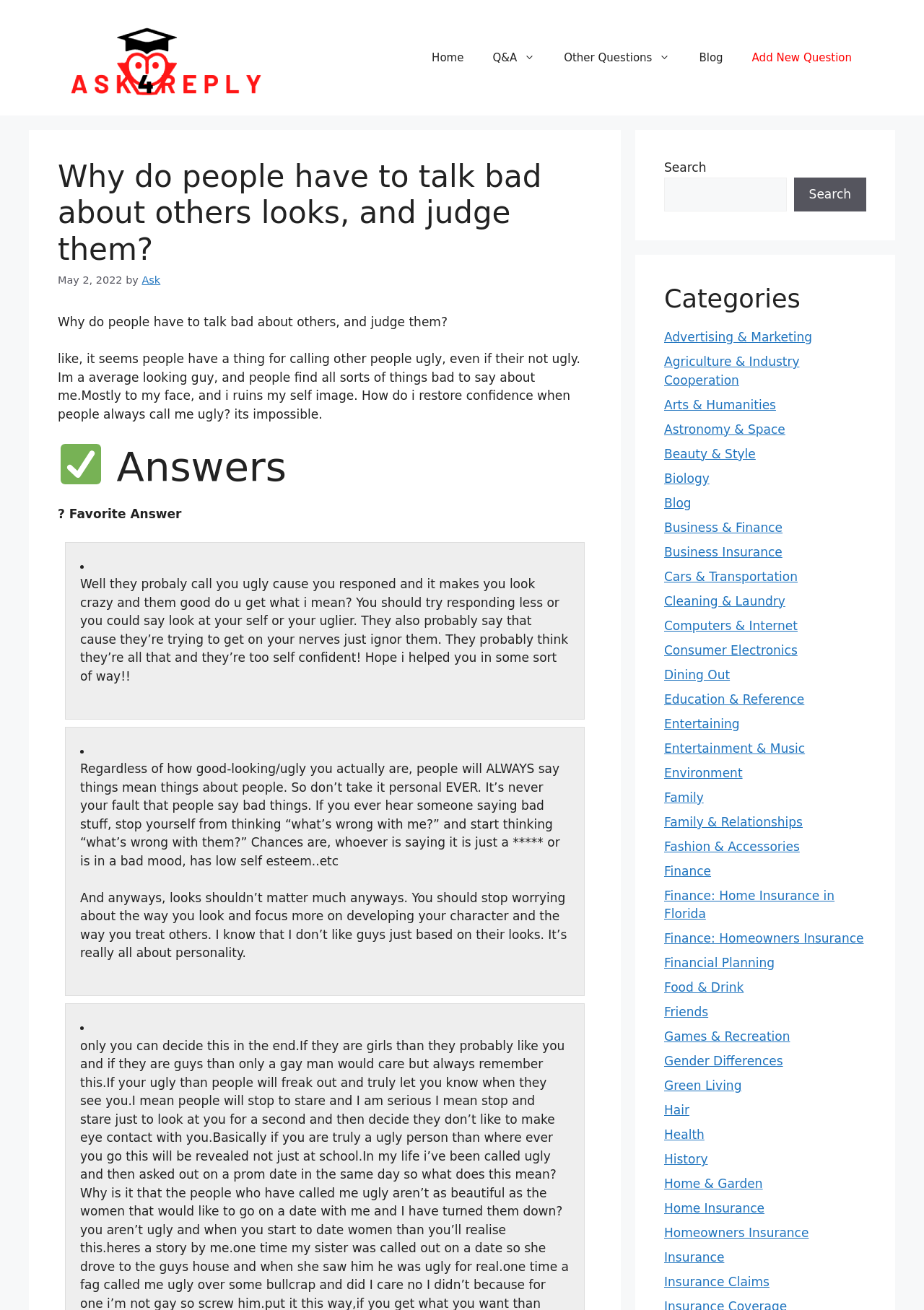Detail the various sections and features present on the webpage.

The webpage is a question-and-answer forum where users can ask and respond to questions. At the top of the page, there is a banner with a link to the site's homepage. Below the banner, there is a navigation menu with links to various sections of the site, including "Home", "Q&A", "Other Questions", "Blog", and "Add New Question".

The main content of the page is a question titled "Why do people have to talk bad about others looks, and judge them?" with a timestamp of "May 2, 2022" and attributed to a user named "Ask". The question is followed by a lengthy text describing the user's experience of being judged and seeking advice on how to restore confidence.

Below the question, there are several answers from other users, each marked with a bullet point and a "✅" icon. The answers provide advice and insights on how to deal with negative comments and focus on personal development.

On the right-hand side of the page, there is a search bar with a button to search the site. Below the search bar, there is a list of categories, including "Advertising & Marketing", "Agriculture & Industry Cooperation", "Arts & Humanities", and many others, with links to related topics.

Overall, the webpage is a platform for users to ask questions, share their experiences, and receive advice and support from others.